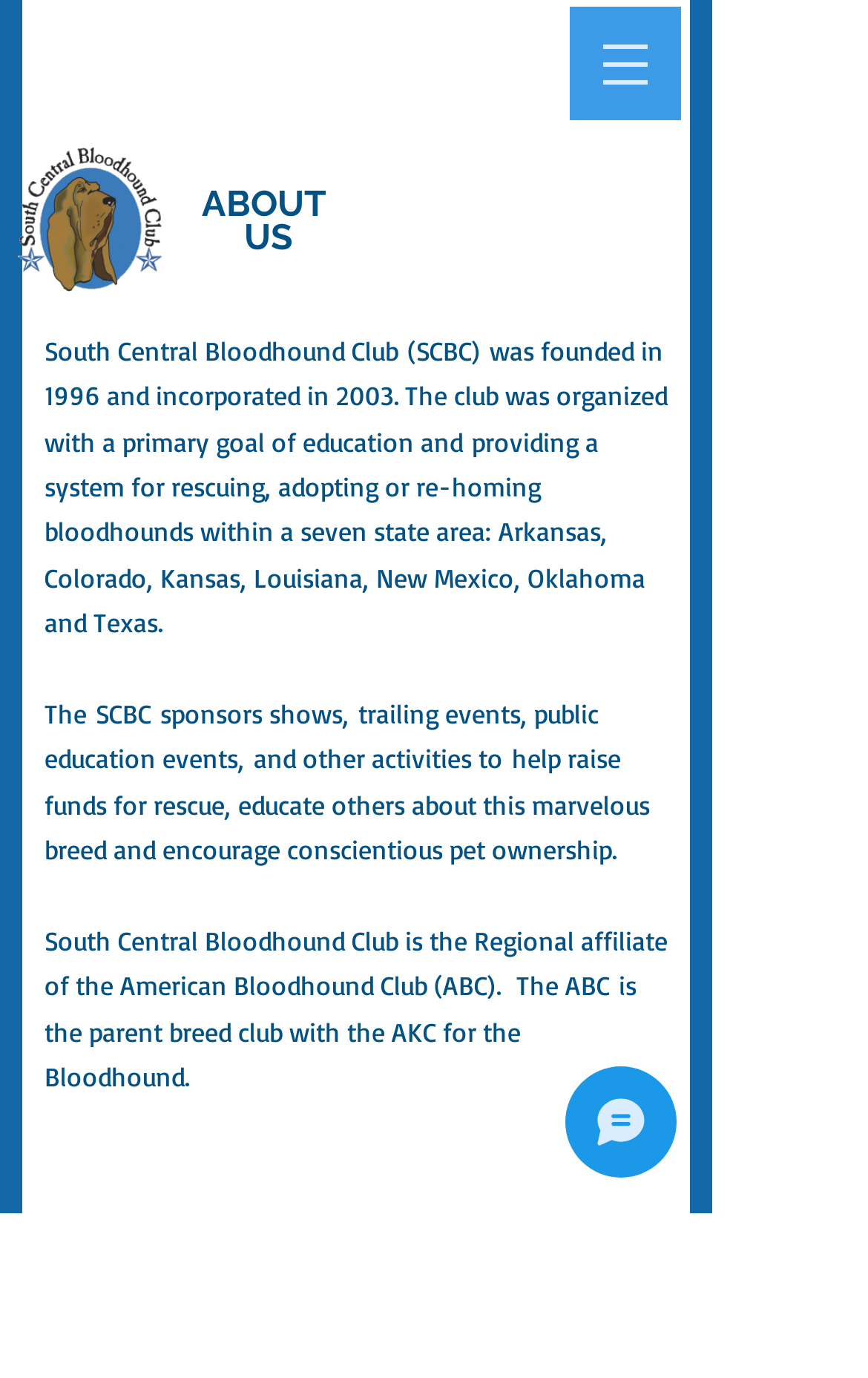Provide a brief response to the question below using a single word or phrase: 
What is the parent breed club of SCBC?

American Bloodhound Club